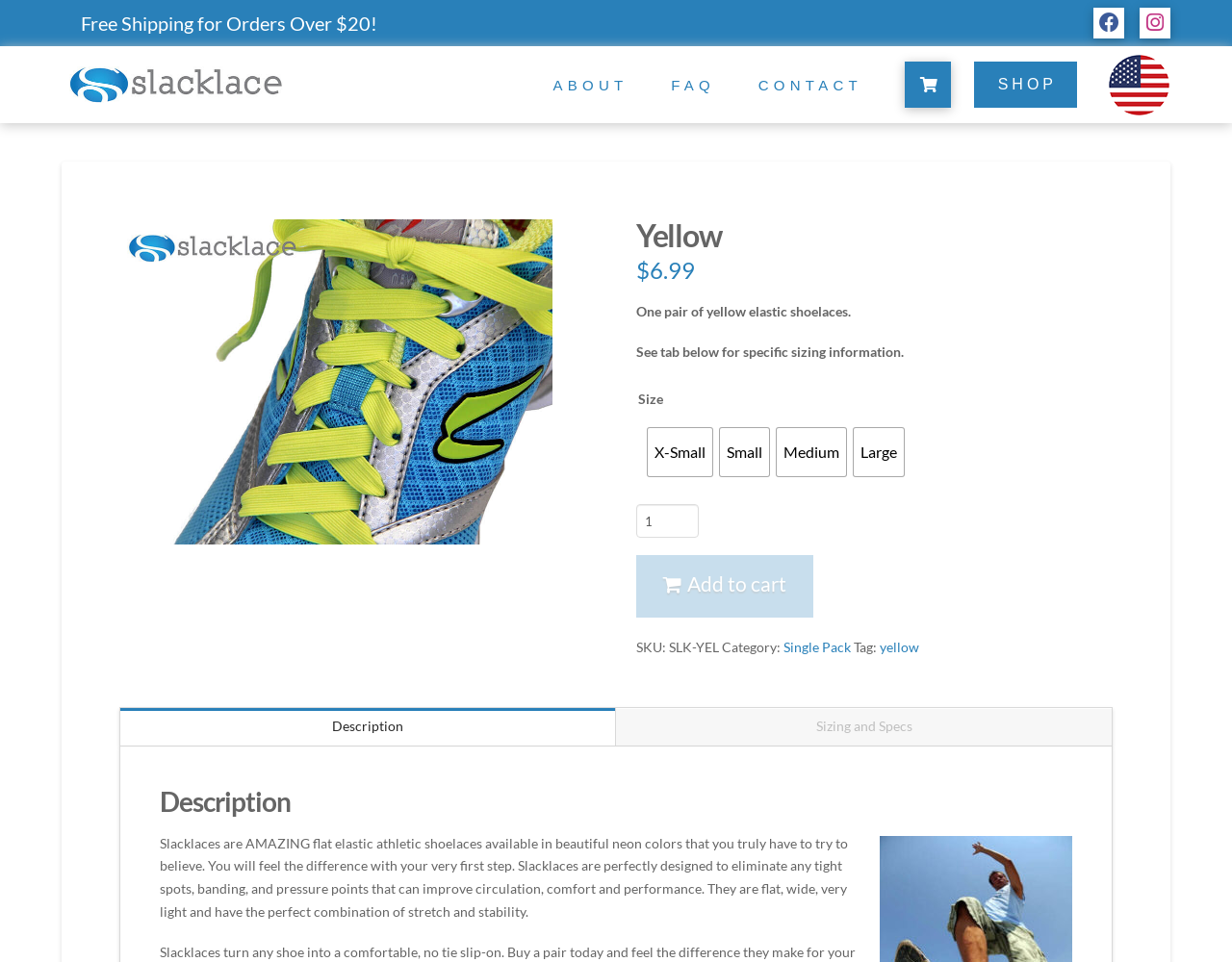Where are Slacklaces assembled?
Please answer the question with a detailed and comprehensive explanation.

On the webpage, I found a link labeled 'Slacklaces are assembled in the USA', which suggests that Slacklaces are assembled in the United States of America.